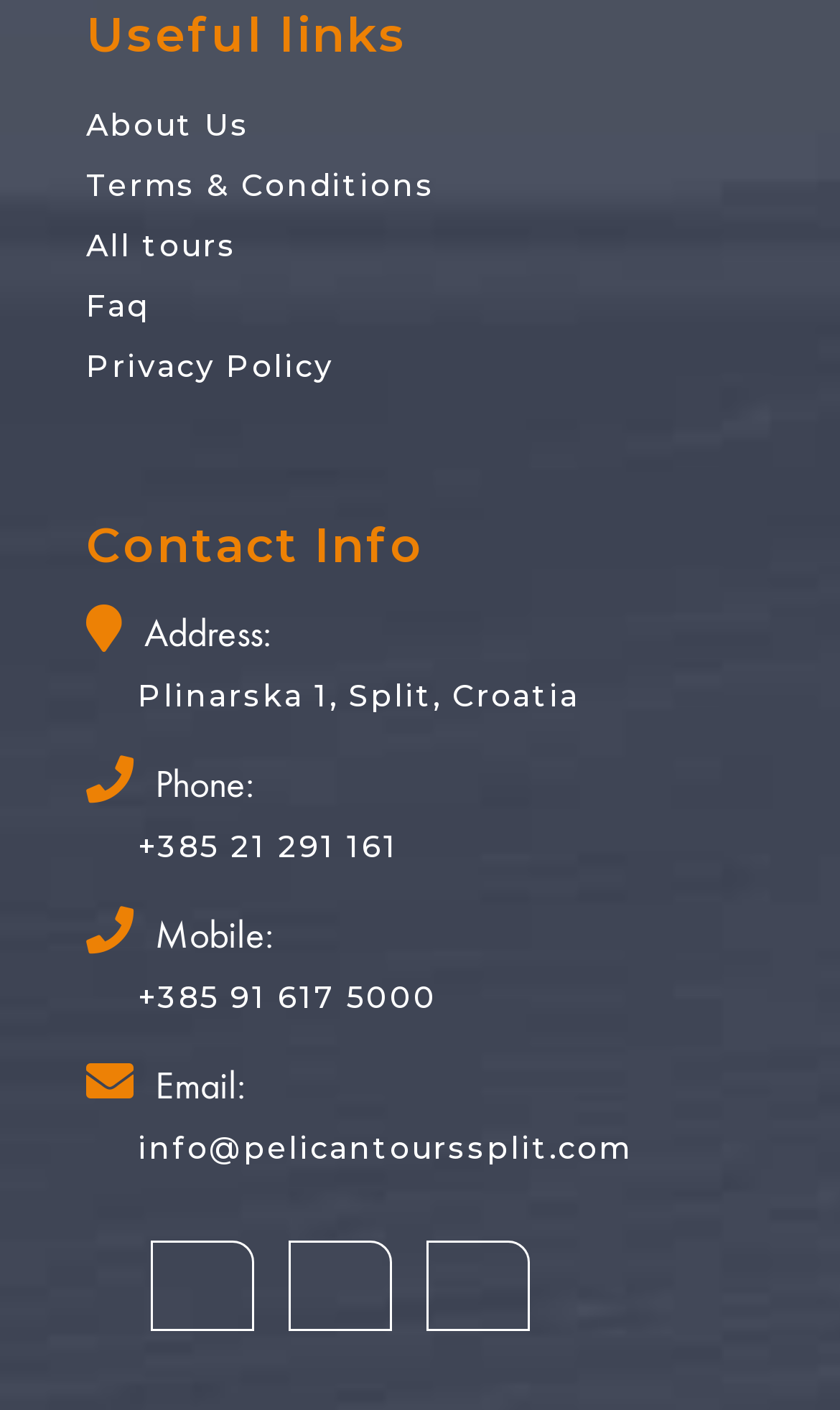Please identify the bounding box coordinates of the area that needs to be clicked to fulfill the following instruction: "Send an email to info@pelicantourssplit.com."

[0.164, 0.796, 0.751, 0.832]